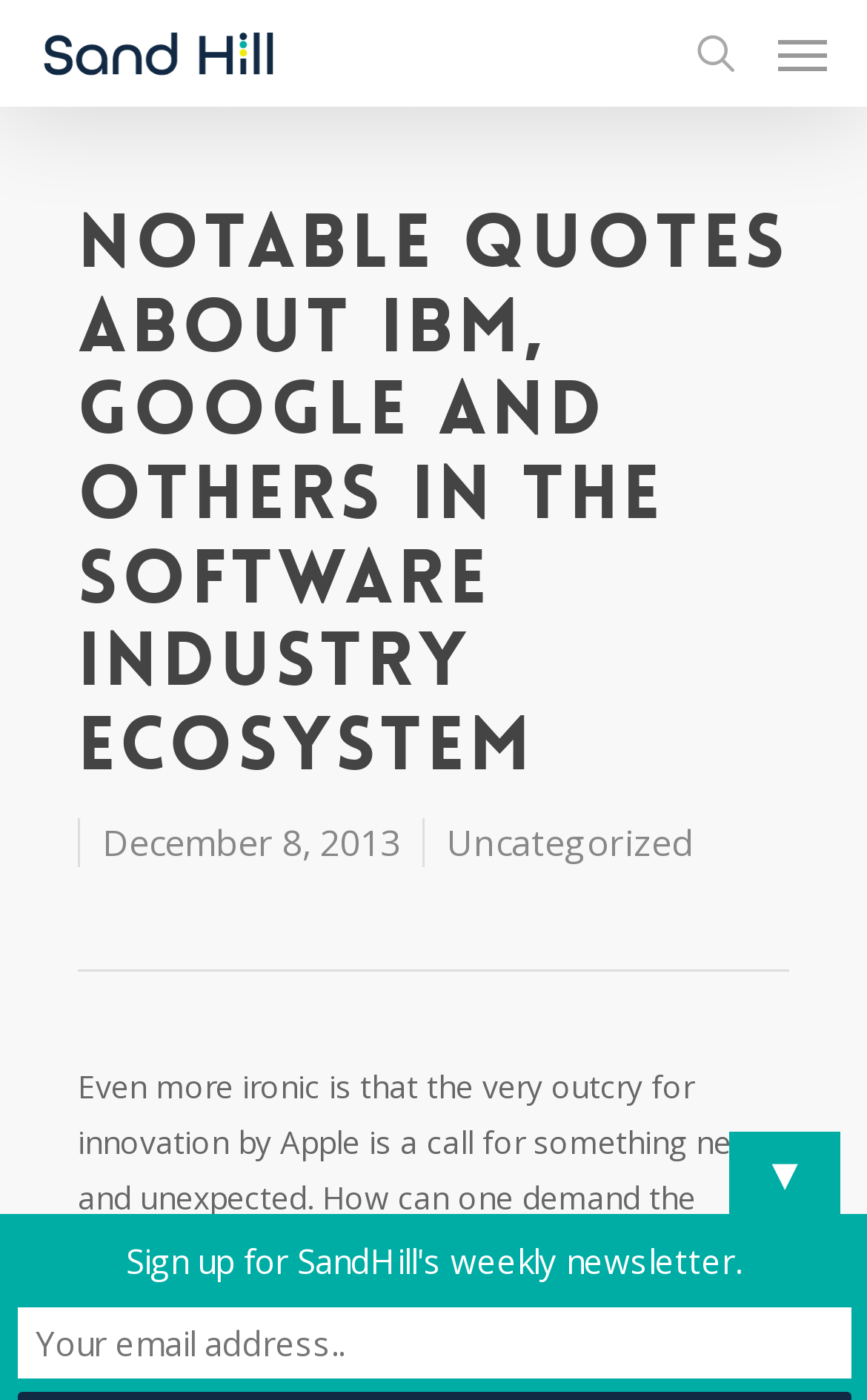Based on the image, please respond to the question with as much detail as possible:
What is the category of the article?

I found the category by looking at the link with the text 'Uncategorized' which is likely to be the category of the article.